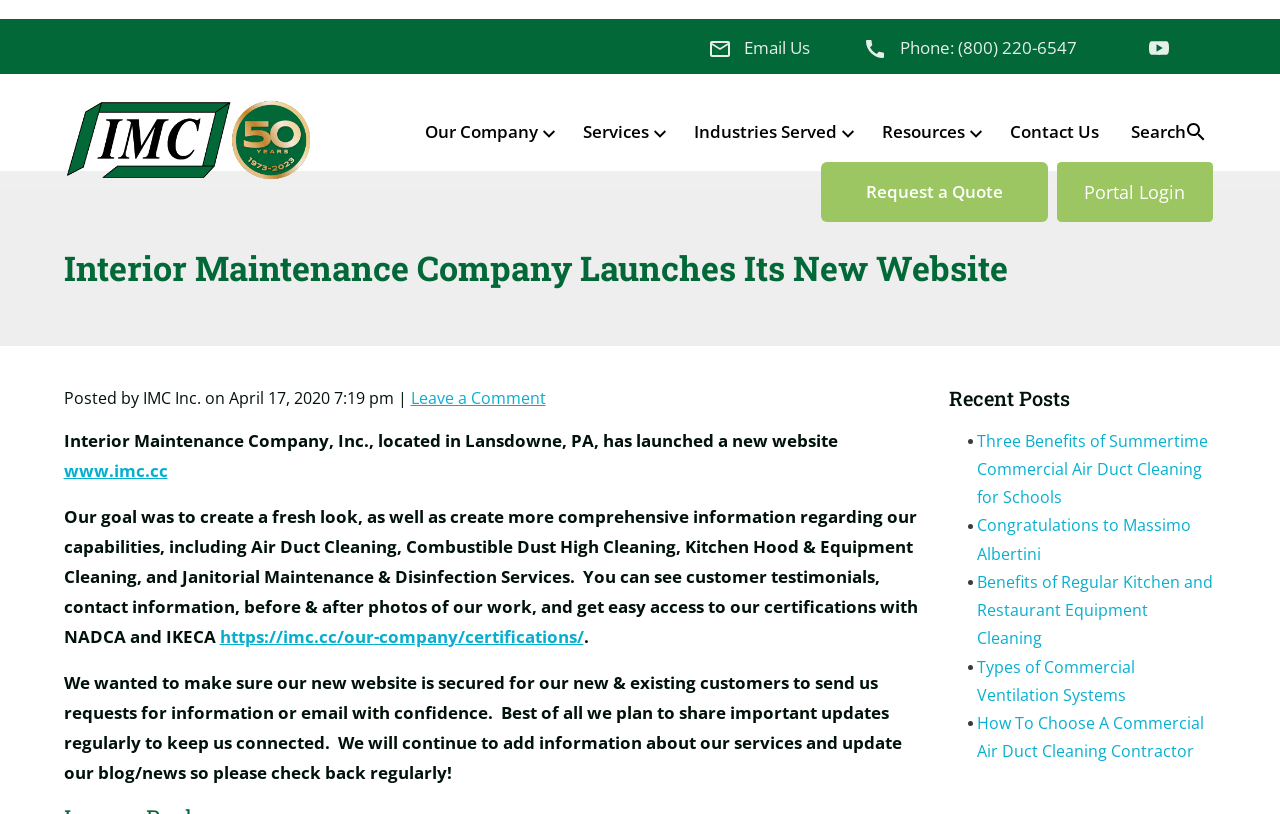Detail the webpage's structure and highlights in your description.

The webpage is about Interior Maintenance Company, Inc., a company located in Lansdowne, PA, that has launched a new website. At the top left, there is a "Skip to Content" link. On the top right, there are several links, including "Email", "Phone", and "Youtube", with the phone number and email address displayed next to their respective links. 

Below these links, there is a navigation menu with links to "Our Company", "Services", "Industries Served", "Resources", and "Contact Us". On the right side of the navigation menu, there are links to "Search", "Request a Quote", and "Portal Login".

The main content of the webpage is an article announcing the launch of the new website. The article is headed by a title "Interior Maintenance Company Launches Its New Website" and has a posted date and time below it. The article describes the goals and features of the new website, including a fresh look, comprehensive information about the company's capabilities, customer testimonials, contact information, and certifications.

Below the article, there is a section titled "Recent Posts" with links to five news articles, including "Three Benefits of Summertime Commercial Air Duct Cleaning for Schools", "Congratulations to Massimo Albertini", "Benefits of Regular Kitchen and Restaurant Equipment Cleaning", "Types of Commercial Ventilation Systems", and "How To Choose A Commercial Air Duct Cleaning Contractor".